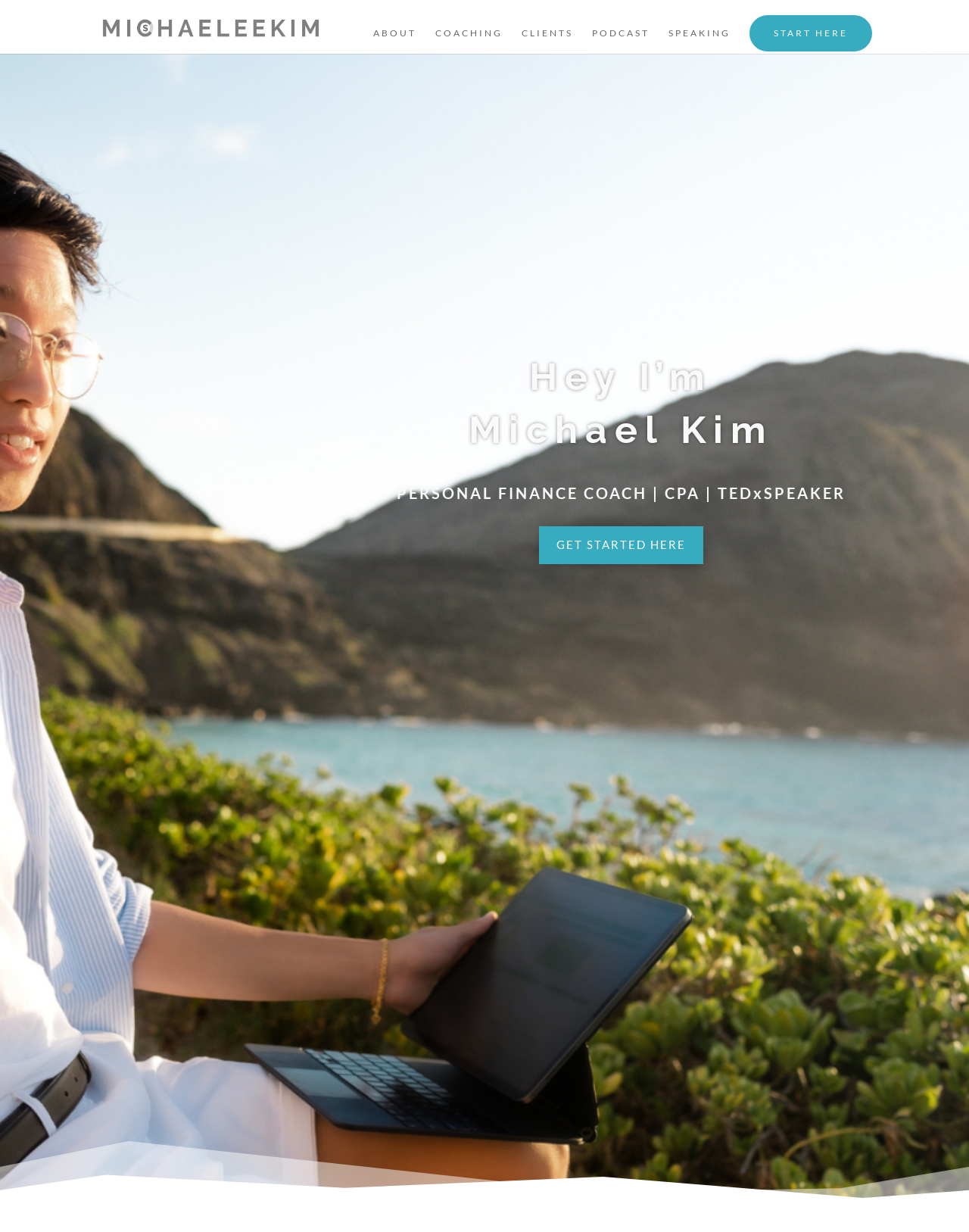Write an elaborate caption that captures the essence of the webpage.

The webpage is a personal website for Michael Kim, with a prominent header section at the top featuring a link and an image, both labeled "MICHAELEEKIM". Below this header, there are six navigation links arranged horizontally, labeled "ABOUT", "COACHING", "CLIENTS", "PODCAST", "SPEAKING", and "START HERE". 

On the main content area, there is a brief introduction to Michael Kim, with two headings "Hey I’m" and "Michael Kim" placed on top of each other. Below these headings, there is a static text describing Michael Kim as a "PERSONAL FINANCE COACH | CPA | TEDxSPEAKER". 

Further down, there is a call-to-action link "GET STARTED HERE 5". Overall, the webpage has a simple and clean layout, with a focus on introducing Michael Kim and providing easy access to different sections of his website.